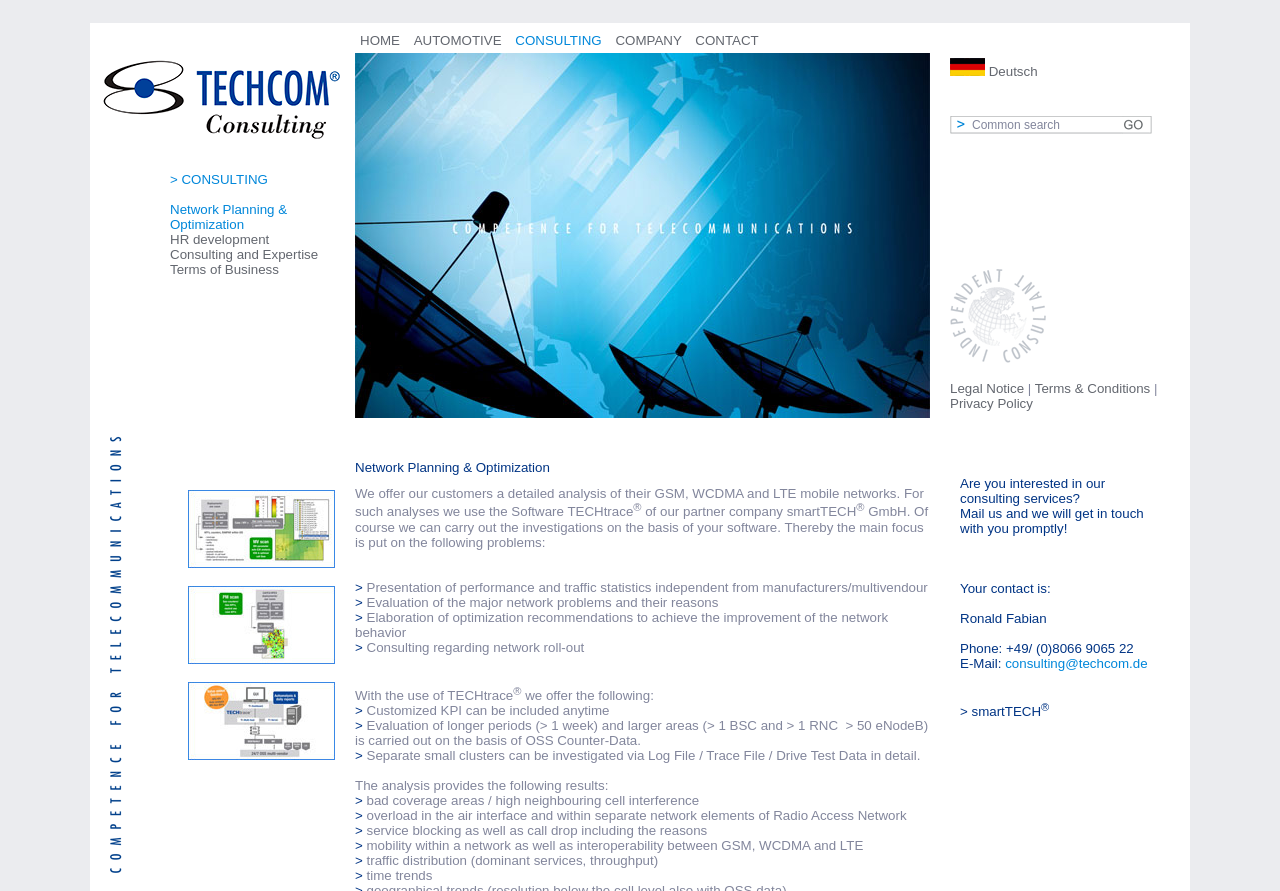Find the bounding box coordinates of the area to click in order to follow the instruction: "Click on the HOME link".

[0.281, 0.037, 0.312, 0.054]